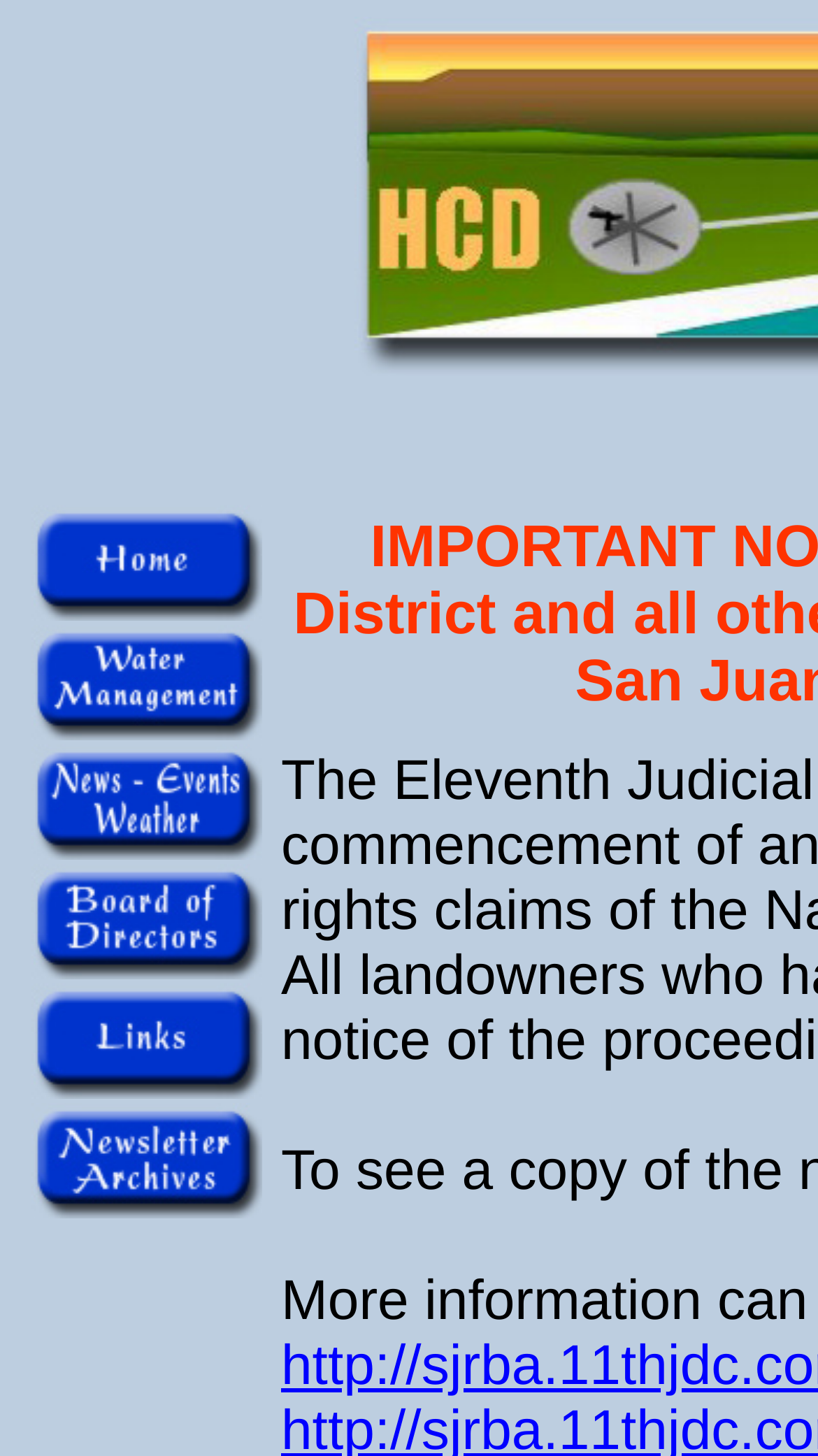Respond to the question below with a single word or phrase:
How many table rows are in the table?

5